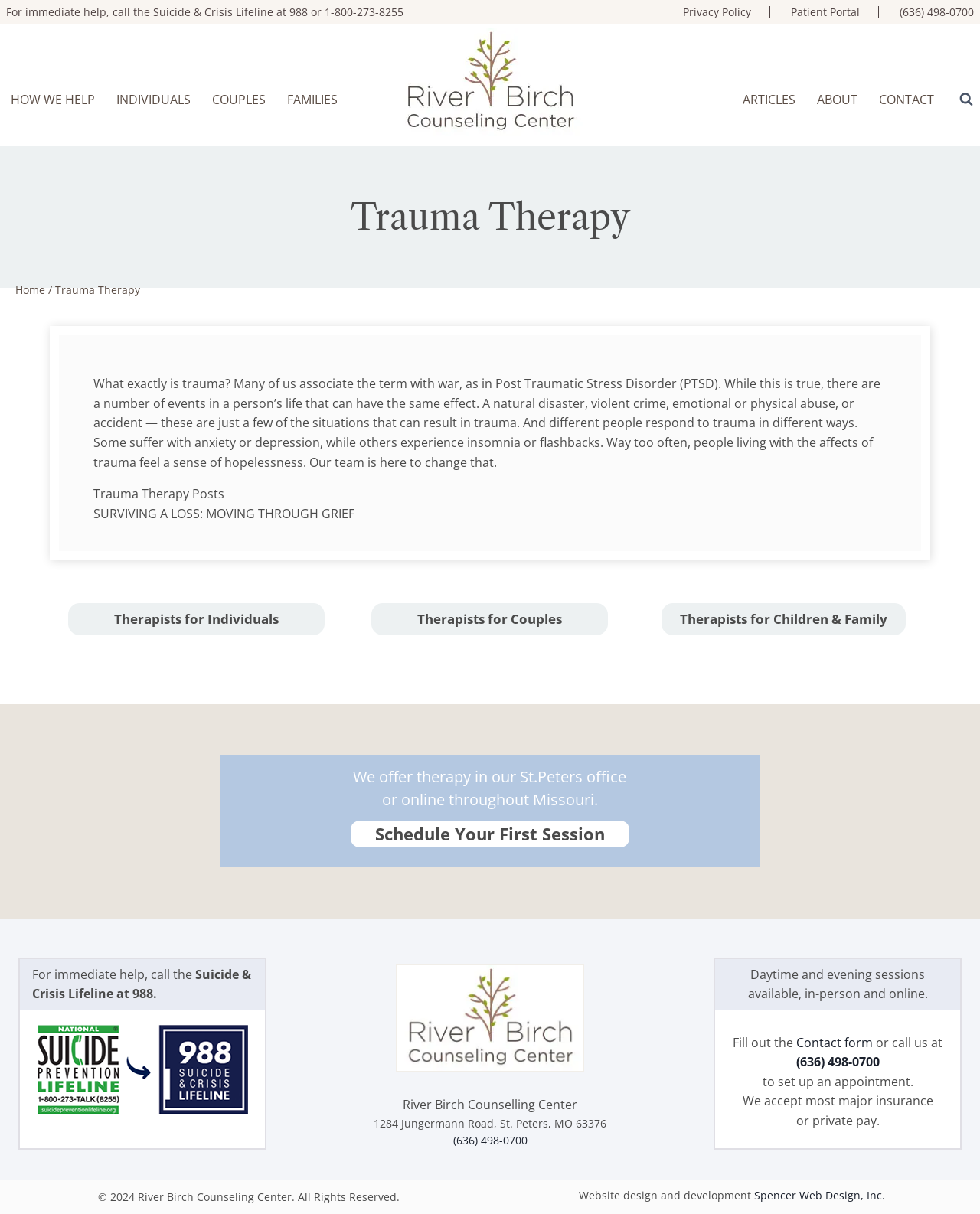What is the purpose of the River Birch Counseling Center?
Please give a well-detailed answer to the question.

The purpose of the River Birch Counseling Center can be inferred from the content of the webpage. The center provides therapy services to individuals, couples, and families who have experienced trauma. The webpage explains what trauma is and how it can affect people, and it offers hope and support to those who are struggling with its effects.